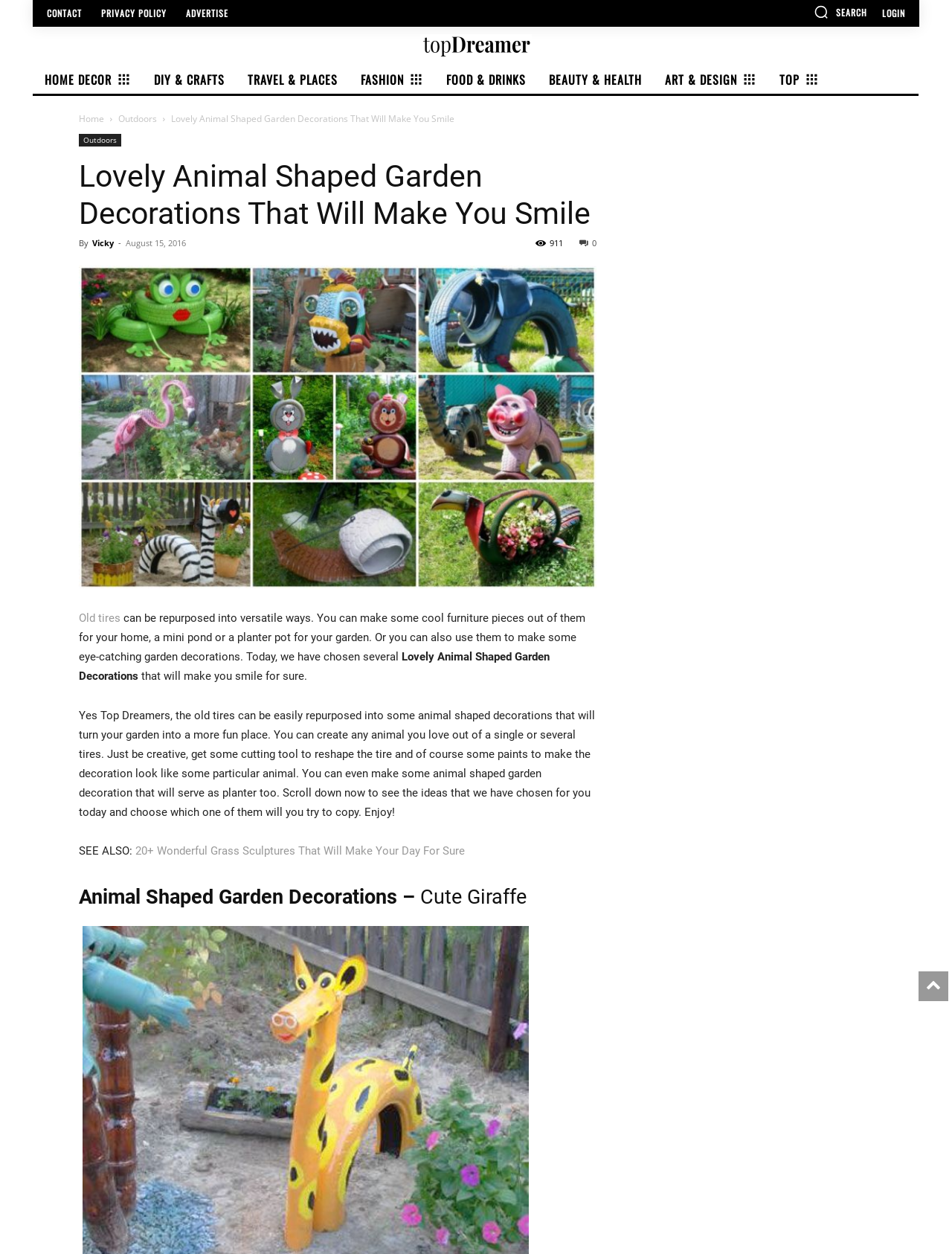Can you provide the bounding box coordinates for the element that should be clicked to implement the instruction: "read the article about lovely animal shaped garden decorations"?

[0.18, 0.089, 0.477, 0.1]